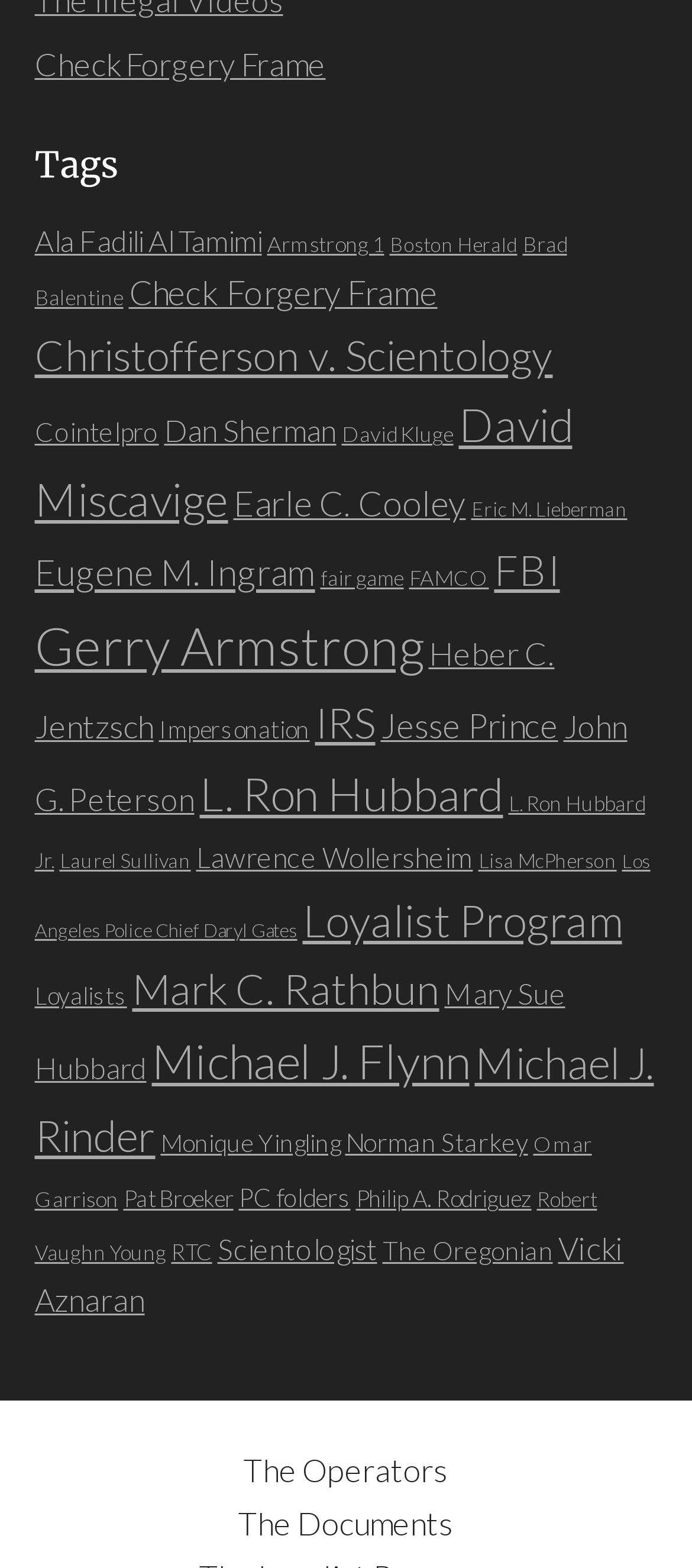What is the first link on the webpage? Examine the screenshot and reply using just one word or a brief phrase.

Check Forgery Frame